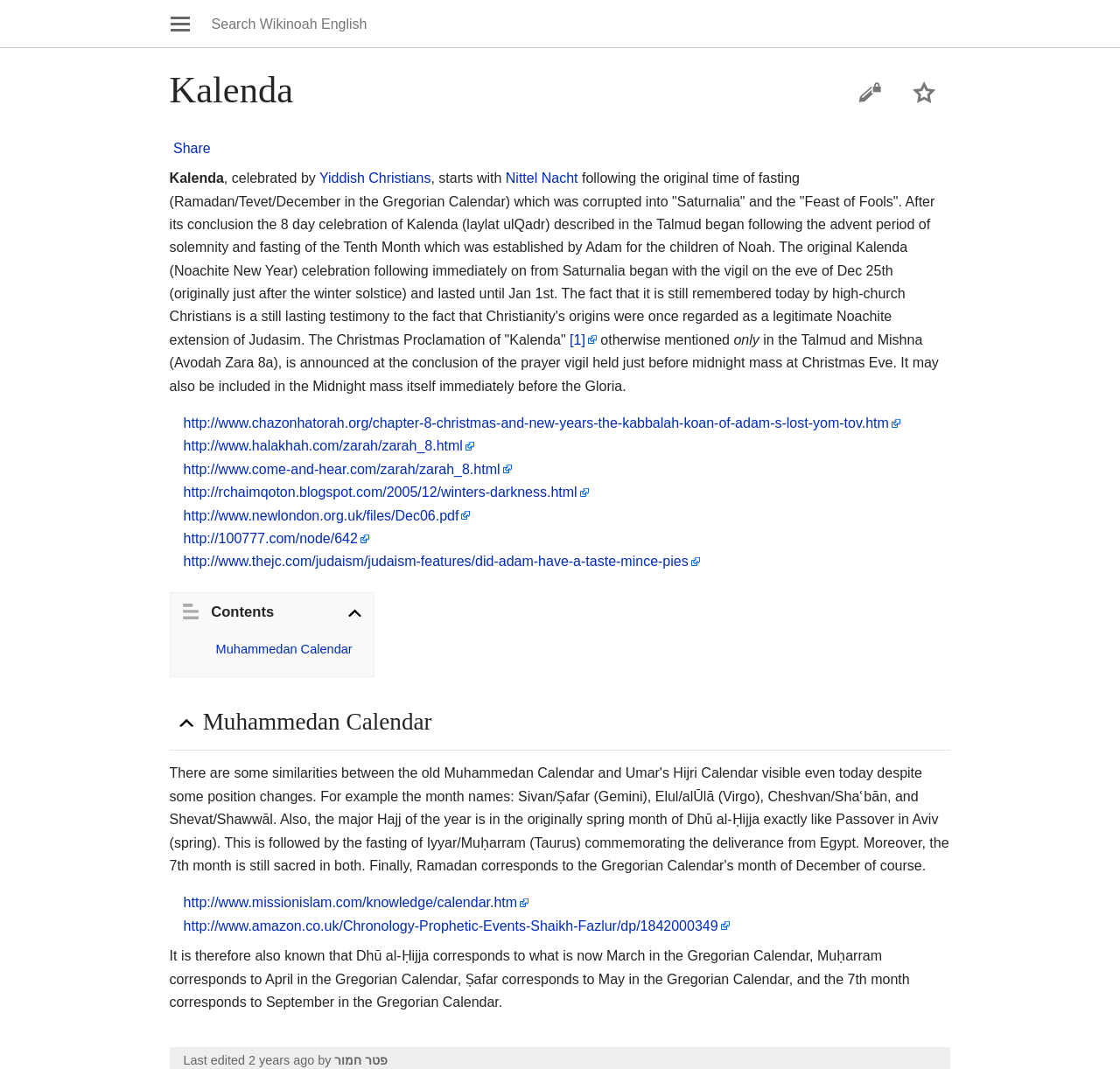What is the purpose of the vigil held just before midnight mass at Christmas Eve?
Give a thorough and detailed response to the question.

According to the webpage content, the vigil held just before midnight mass at Christmas Eve is to announce the Christmas Proclamation of 'Kalenda', which is a significant event in the celebration of Kalenda.